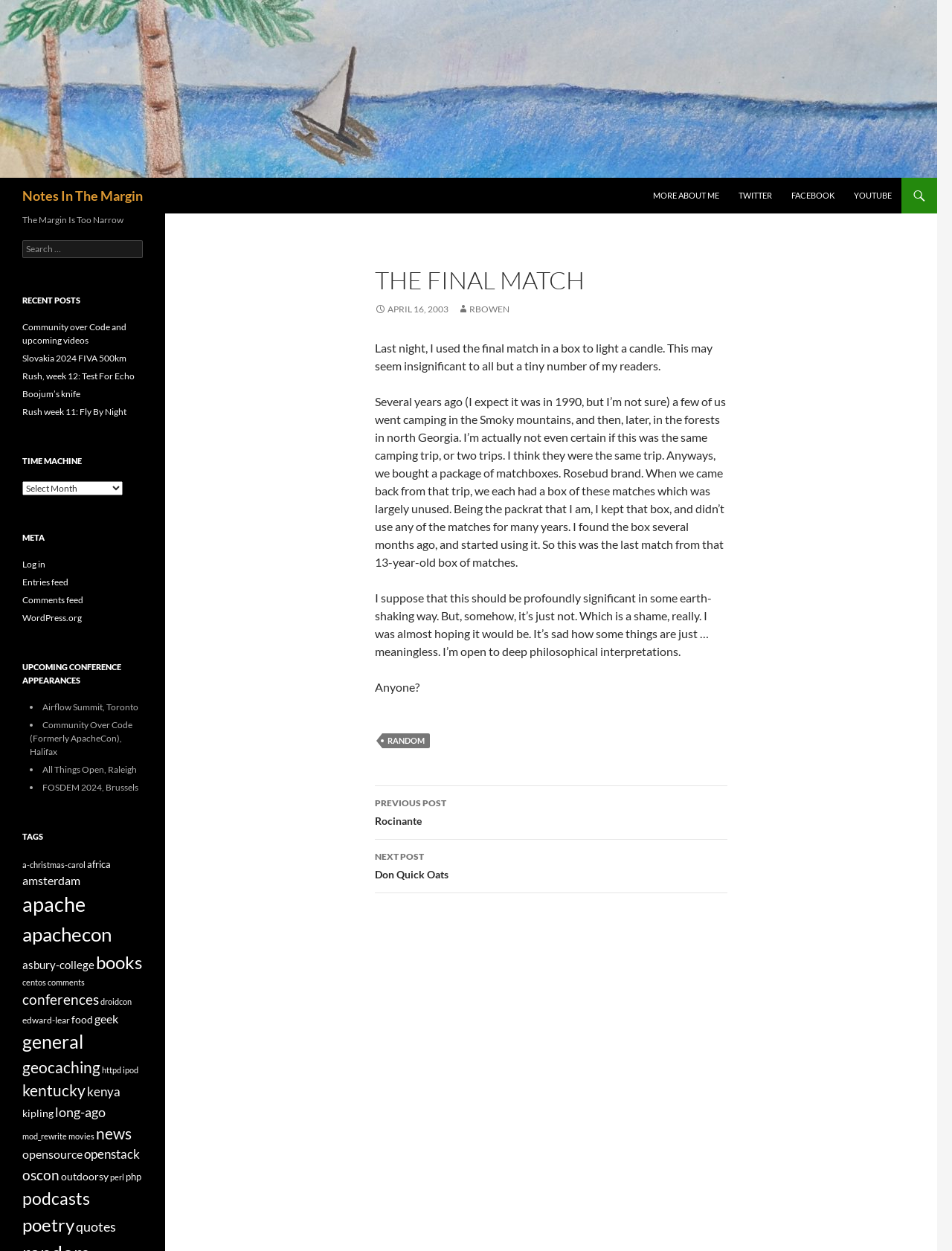Show the bounding box coordinates for the element that needs to be clicked to execute the following instruction: "Select a time from the 'Time Machine' dropdown". Provide the coordinates in the form of four float numbers between 0 and 1, i.e., [left, top, right, bottom].

[0.023, 0.385, 0.129, 0.396]